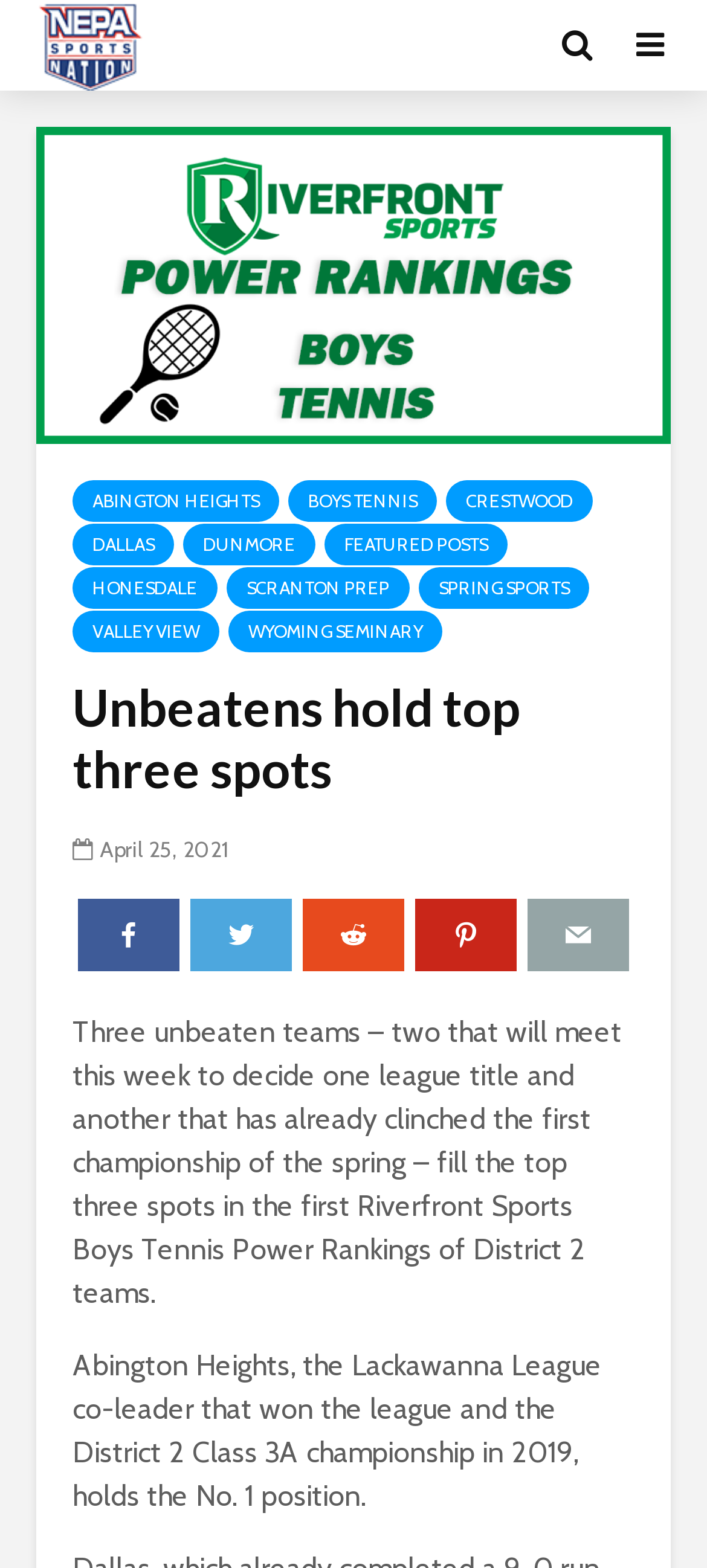Please locate the UI element described by "Reddit" and provide its bounding box coordinates.

[0.428, 0.573, 0.572, 0.619]